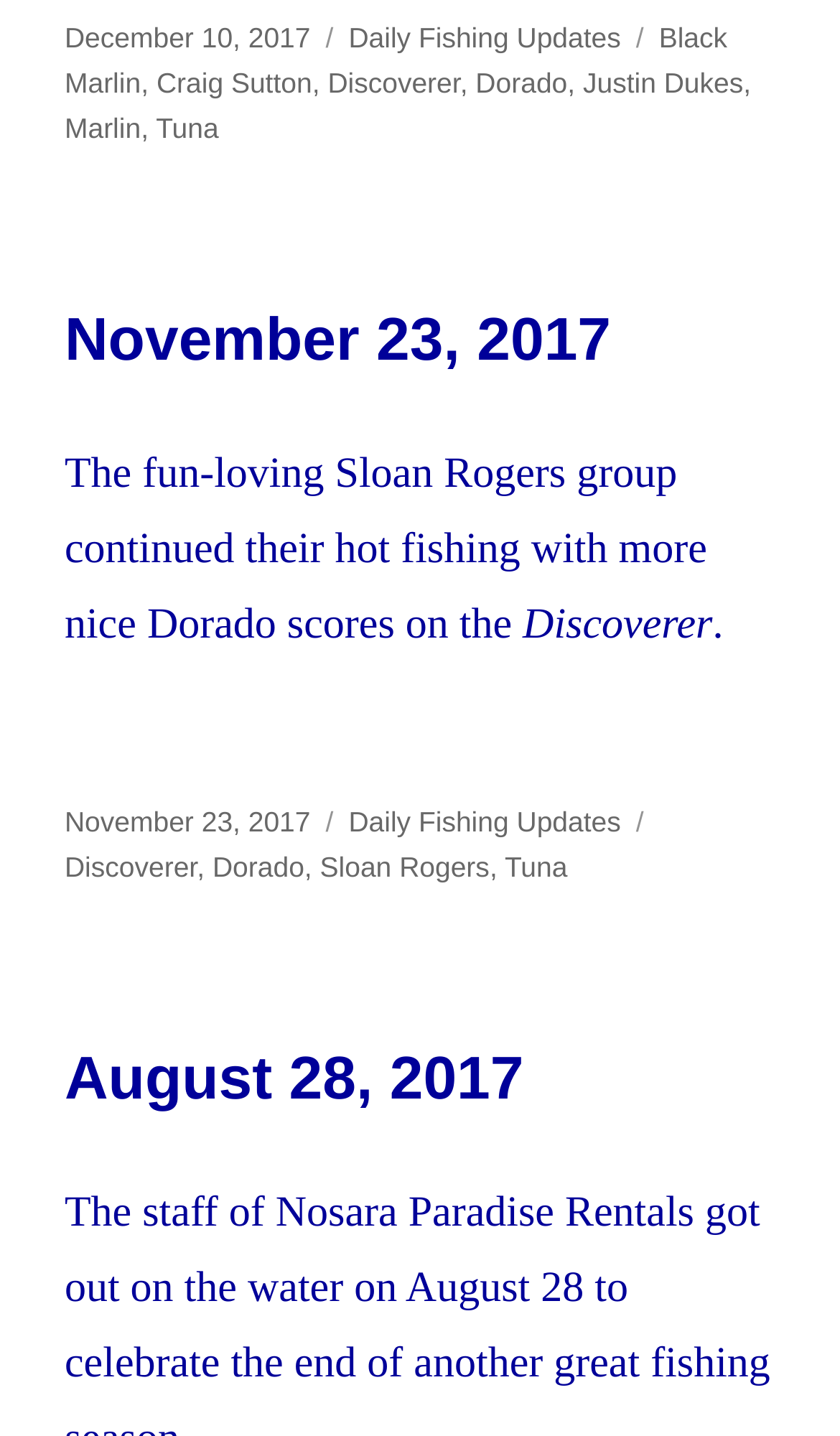Find the bounding box coordinates of the element I should click to carry out the following instruction: "Click on the 'December 10, 2017' link".

[0.077, 0.015, 0.37, 0.038]